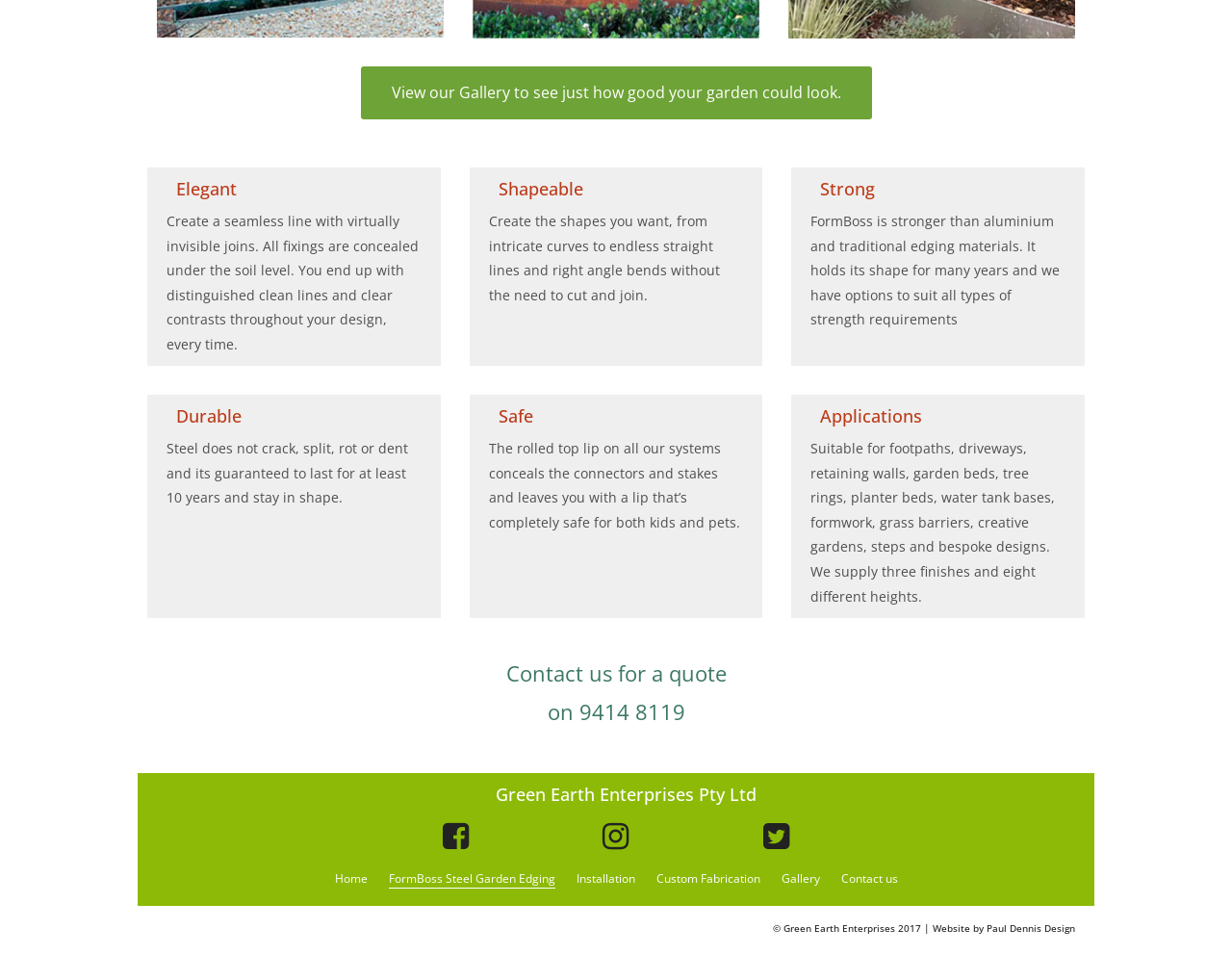Please specify the bounding box coordinates of the area that should be clicked to accomplish the following instruction: "View our gallery". The coordinates should consist of four float numbers between 0 and 1, i.e., [left, top, right, bottom].

[0.293, 0.07, 0.707, 0.125]